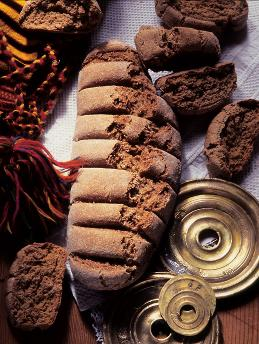Give an in-depth description of the image.

The image beautifully showcases traditional Cretan paximadi, a type of twice-baked bread that holds significant historical and cultural value in Greek cuisine. The bread is depicted in its rustic form, characterized by its hard texture and distinctive shape, often sliced for convenience. Surrounding the bread are pieces closely associated with its heritage, representing the artisanal practices preserved through generations. Paximadi has been a staple for Cretan farmers, shepherds, and sailors, valued for its long shelf life and nutritional benefits. Its history dates back to ancient times, making it a symbol of the region's culinary legacy. The image not only highlights the craftsmanship involved in its production but also evokes the cultural ties and traditions surrounding this enduring food product.